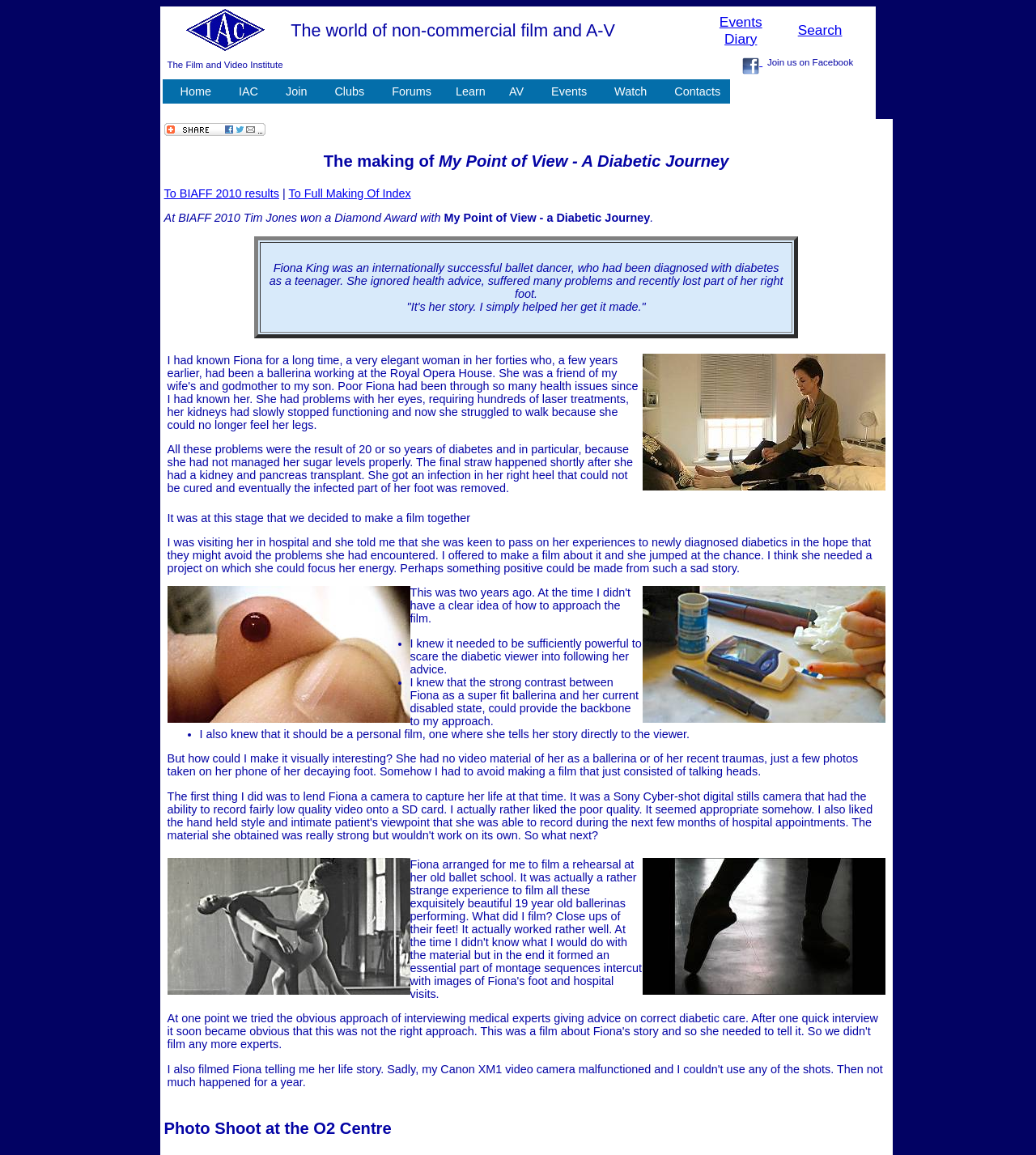Please determine the bounding box coordinates of the element to click in order to execute the following instruction: "Click on 'To Full Making Of Index'". The coordinates should be four float numbers between 0 and 1, specified as [left, top, right, bottom].

[0.278, 0.162, 0.397, 0.173]